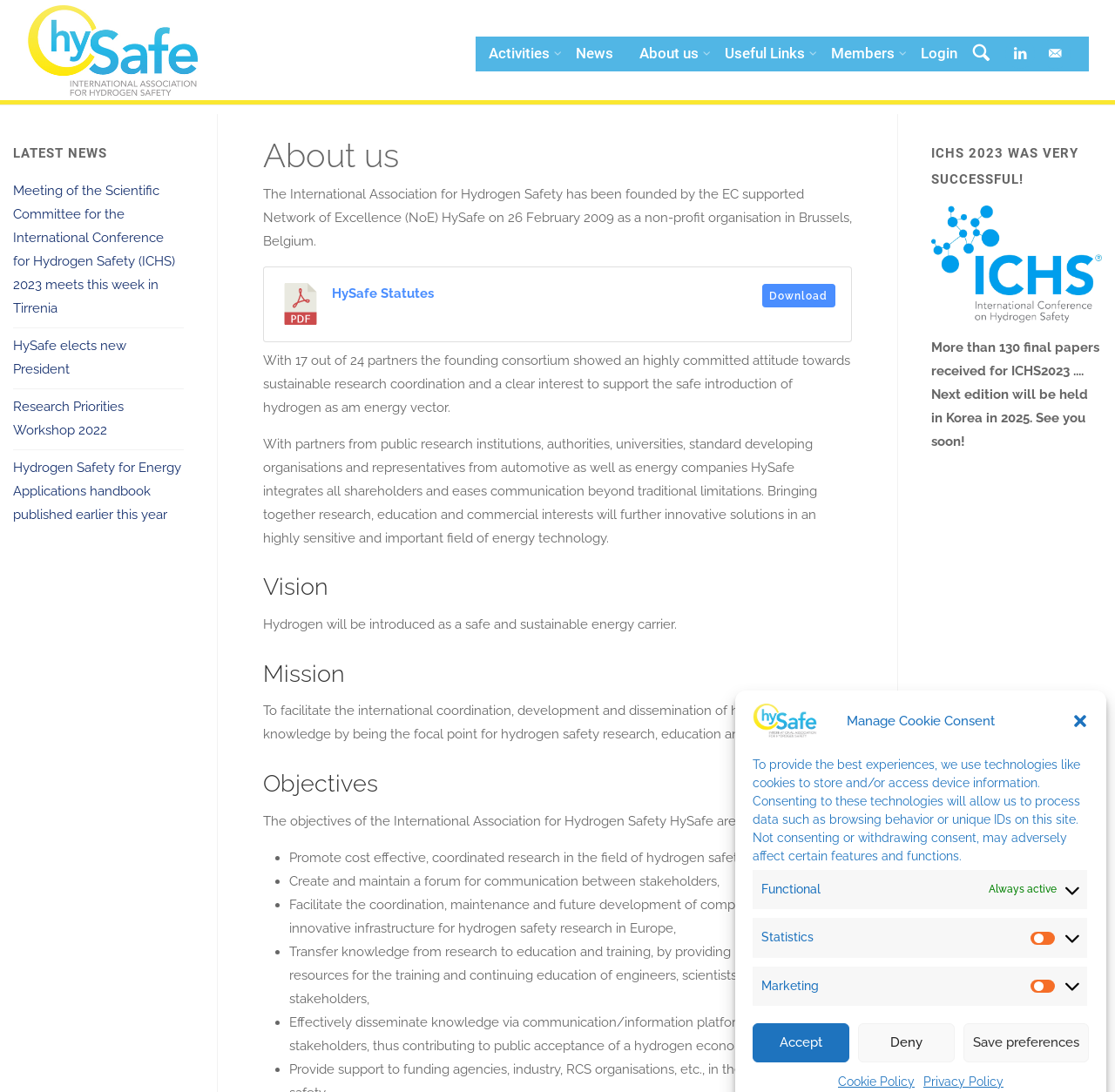How many partners were in the founding consortium?
Based on the visual content, answer with a single word or a brief phrase.

17 out of 24